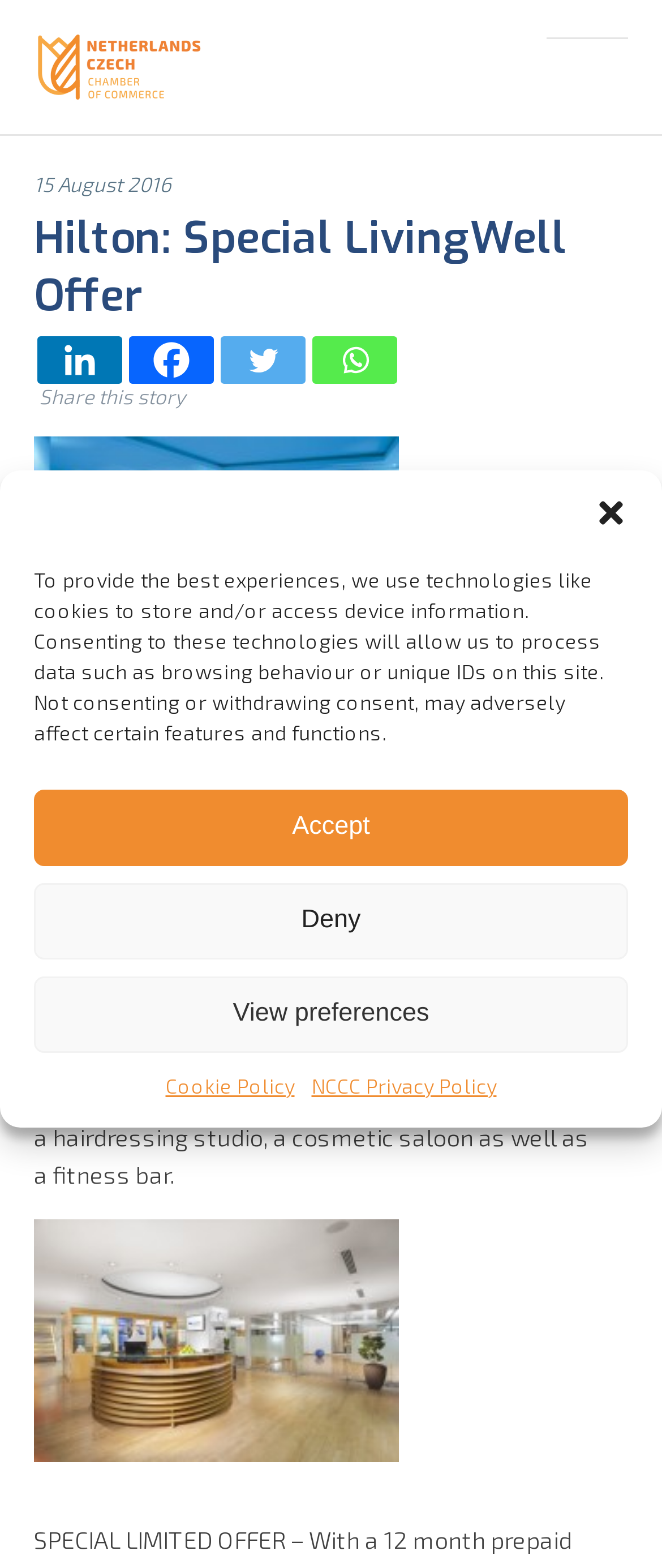Locate the bounding box coordinates of the element that needs to be clicked to carry out the instruction: "Click the Close dialogue button". The coordinates should be given as four float numbers ranging from 0 to 1, i.e., [left, top, right, bottom].

[0.897, 0.316, 0.949, 0.338]